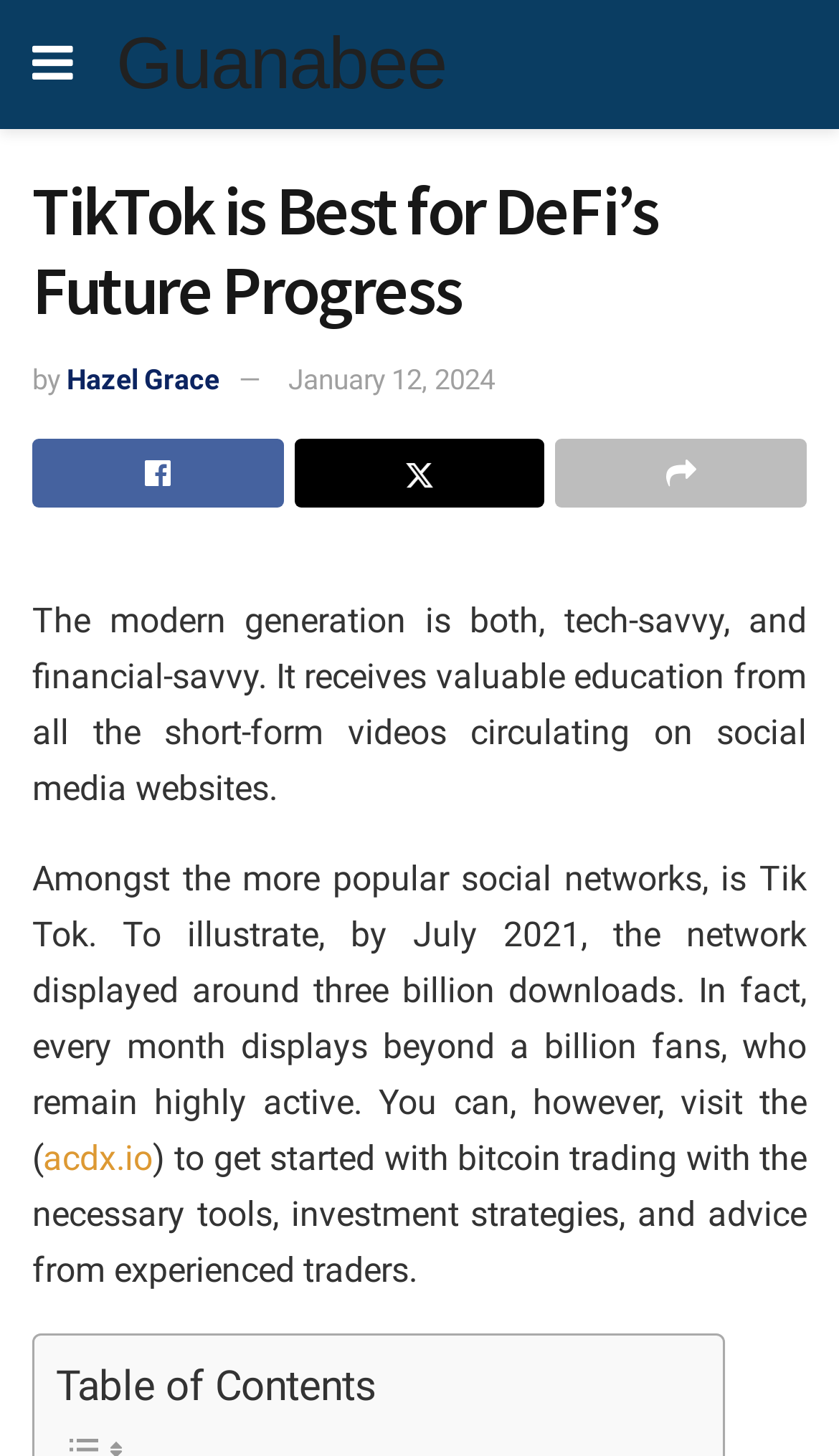Who wrote the article?
Using the visual information, reply with a single word or short phrase.

Hazel Grace